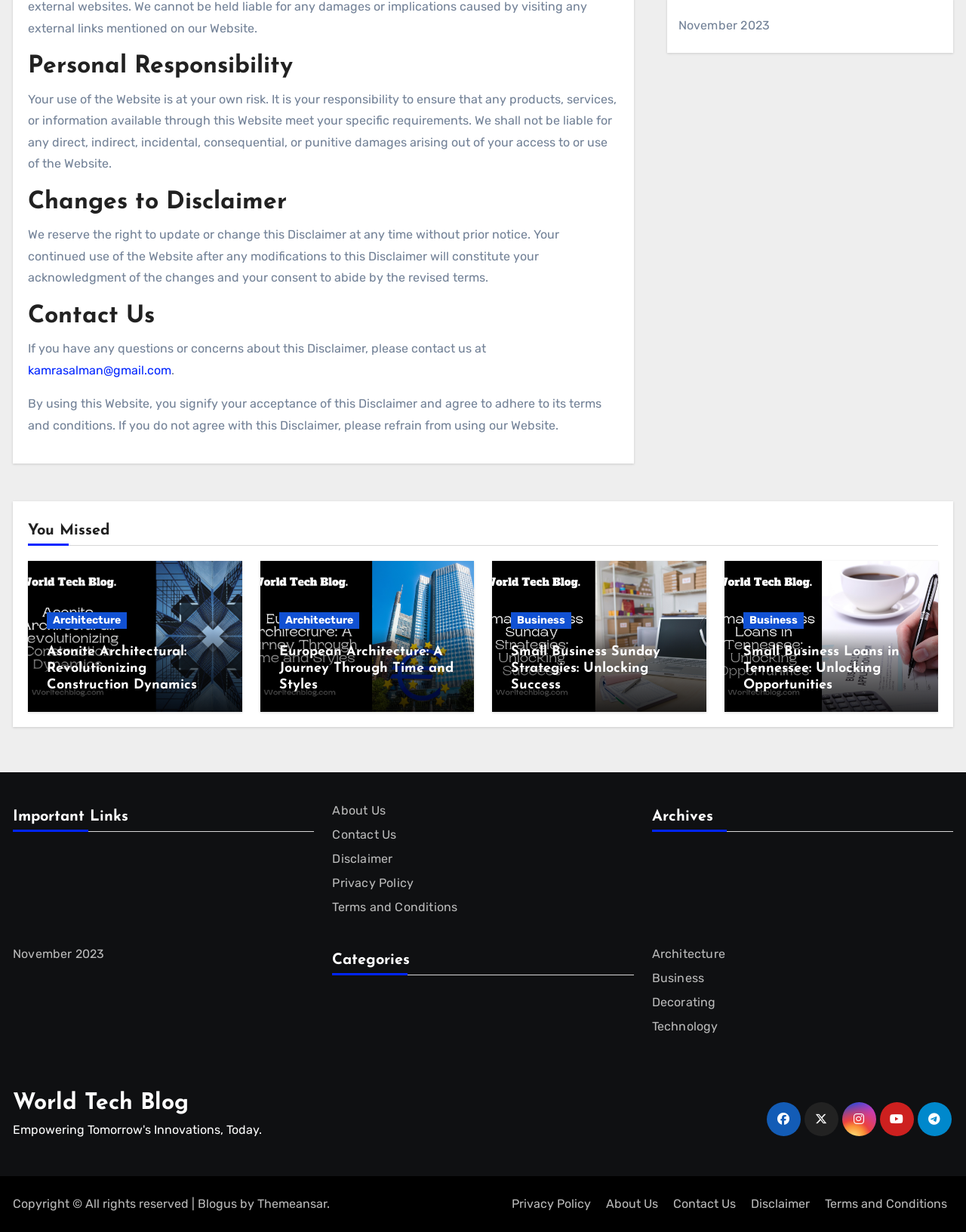Determine the bounding box coordinates for the clickable element required to fulfill the instruction: "Search for something". Provide the coordinates as four float numbers between 0 and 1, i.e., [left, top, right, bottom].

None